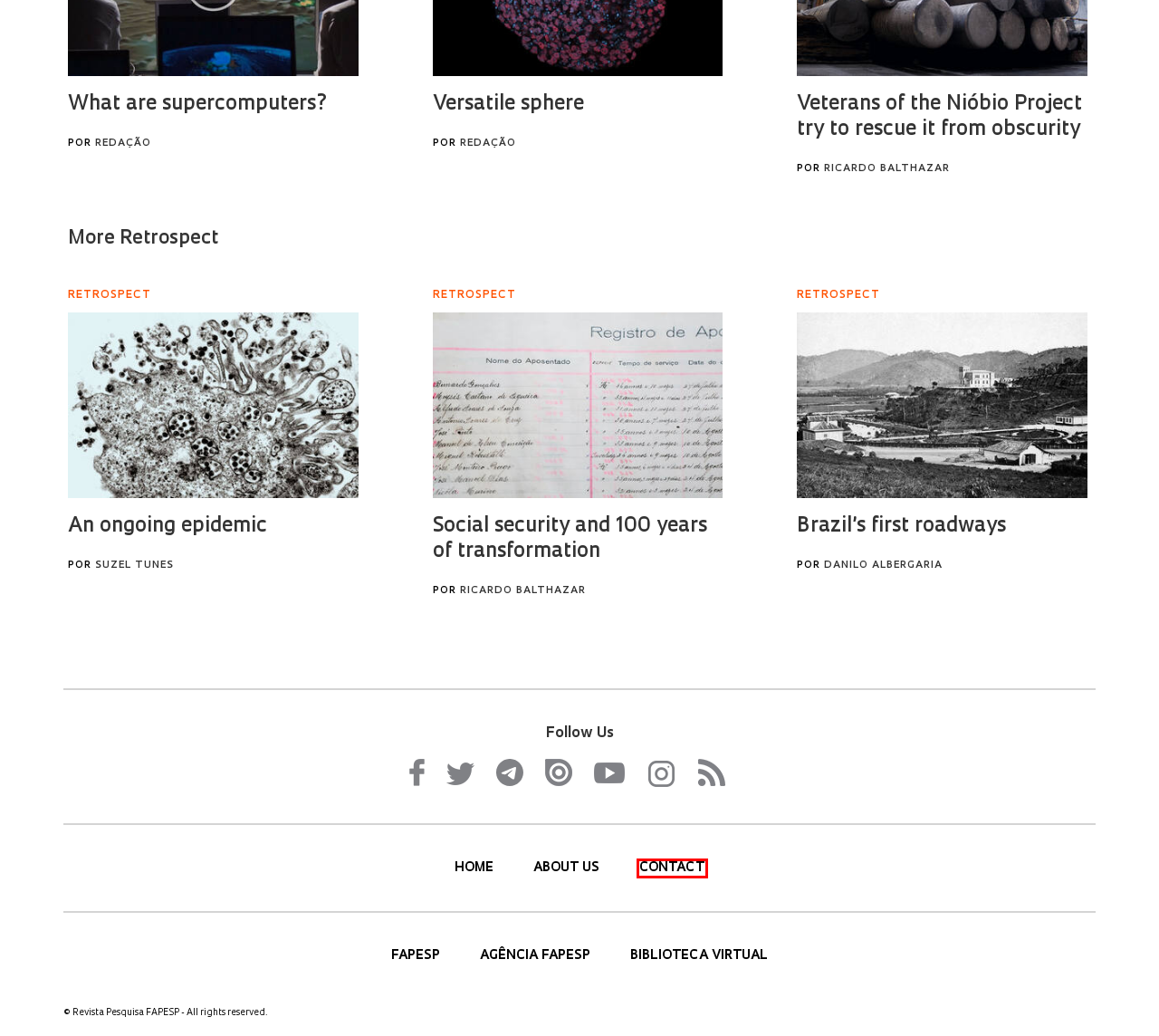You are presented with a screenshot of a webpage containing a red bounding box around a particular UI element. Select the best webpage description that matches the new webpage after clicking the element within the bounding box. Here are the candidates:
A. Agência FAPESP
B. About us : Revista Pesquisa Fapesp
C. FAPESP - Fundação de Amparo à Pesquisa do Estado de São Paulo
D. Talk to us : Revista Pesquisa Fapesp
E. Conhecimento aos saltos : Revista Pesquisa Fapesp
F. Ver Edição : Revista Pesquisa Fapesp
G. S&T Policy : Revista Pesquisa Fapesp
H. En búsqueda de la levedad : Revista Pesquisa Fapesp

D